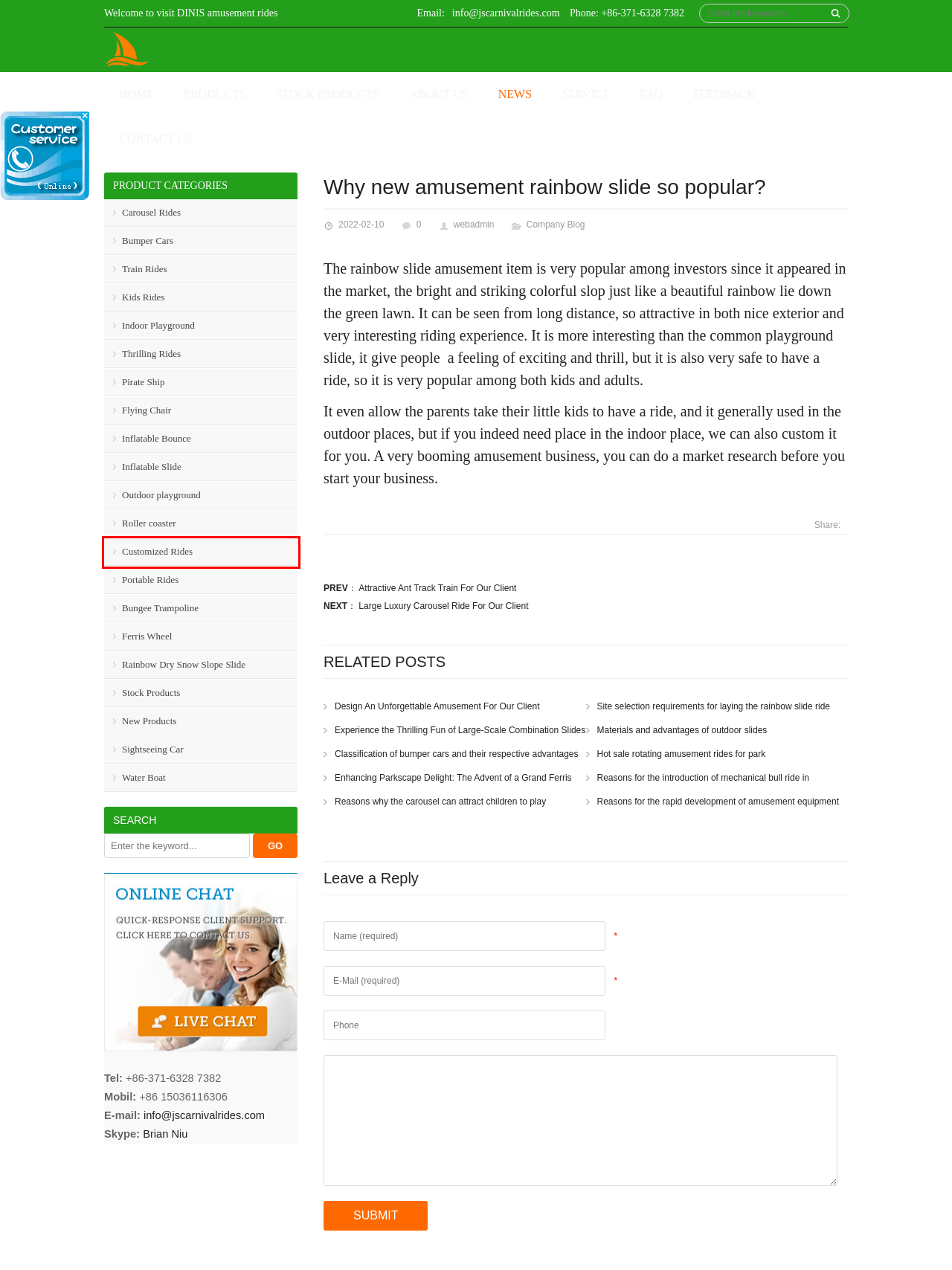You have been given a screenshot of a webpage, where a red bounding box surrounds a UI element. Identify the best matching webpage description for the page that loads after the element in the bounding box is clicked. Options include:
A. Experience the Thrilling Fun of Large-Scale Combination Slides in Water Parks - Child Rides
B. Customized Rides - Child Rides
C. Enhancing Parkscape Delight: The Advent of a Grand Ferris Wheel - Child Rides
D. Contact Us - Child Rides
E. Inflatable Bounce - Child Rides
F. Flying Chair - Child Rides
G. Attractive Ant Track Train For Our Client - Child Rides
H. Materials and advantages of outdoor slides - Child Rides

B